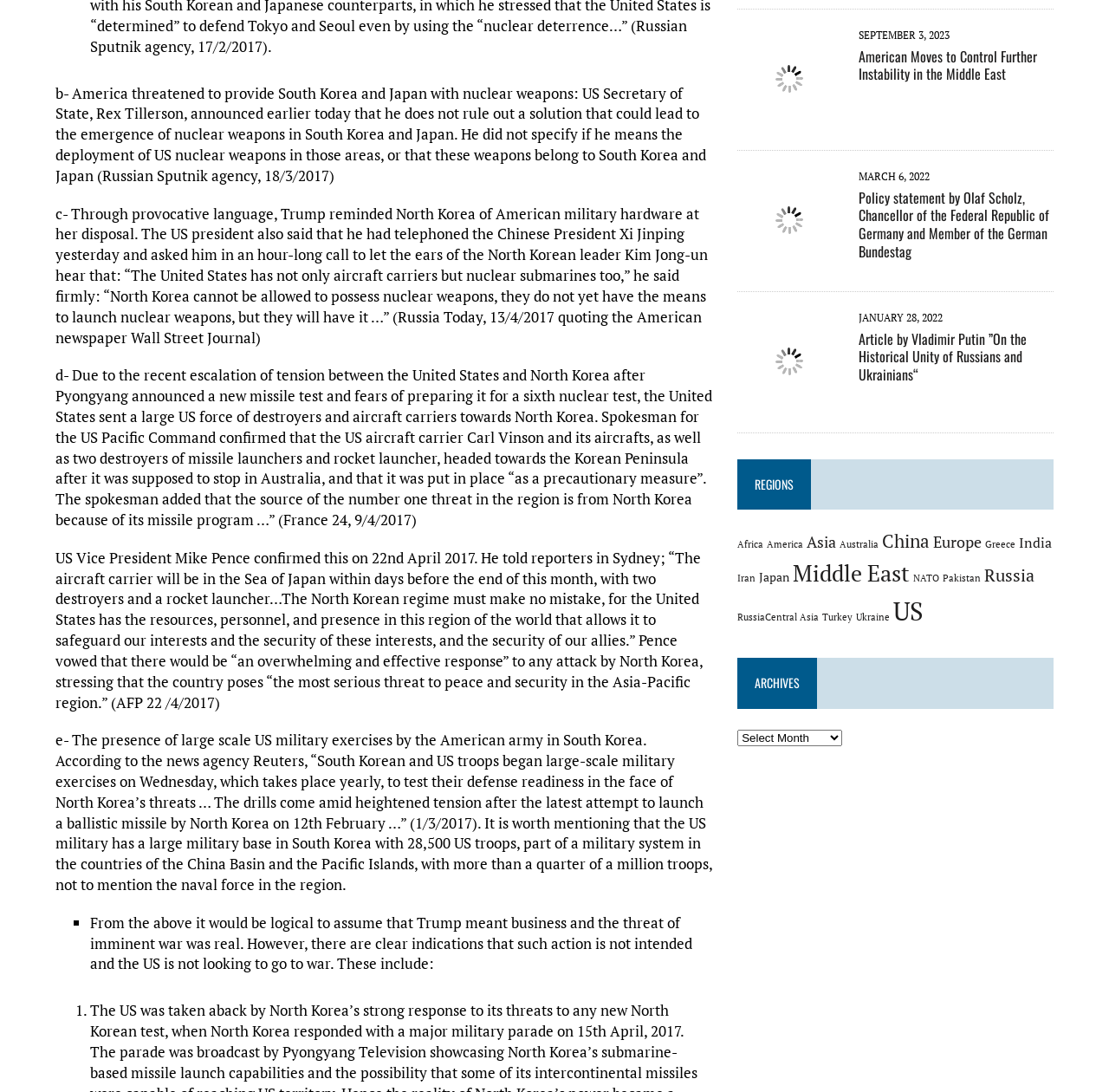Reply to the question below using a single word or brief phrase:
What is the purpose of the US military exercises in South Korea?

To test defense readiness